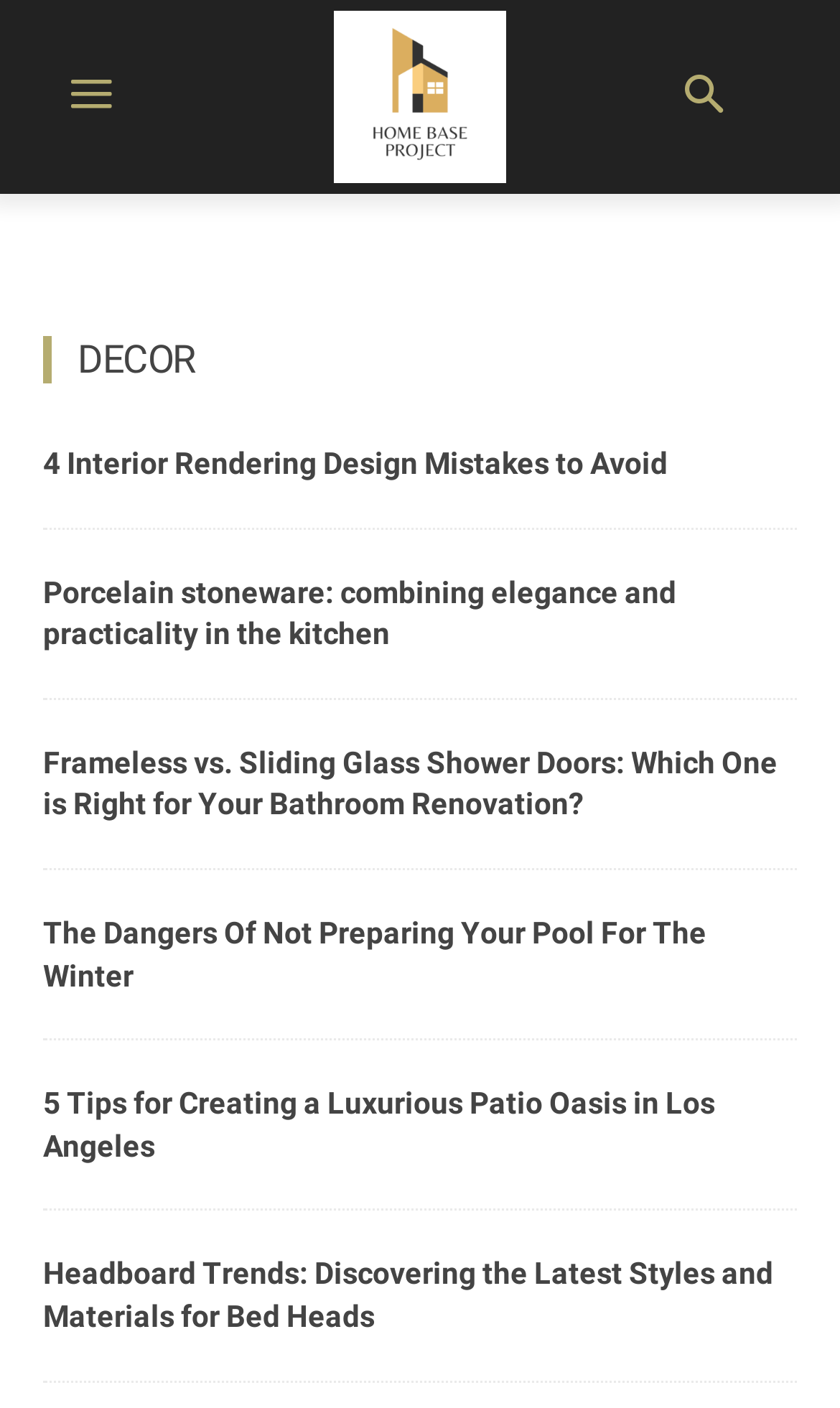Could you highlight the region that needs to be clicked to execute the instruction: "view December 2015 archives"?

None